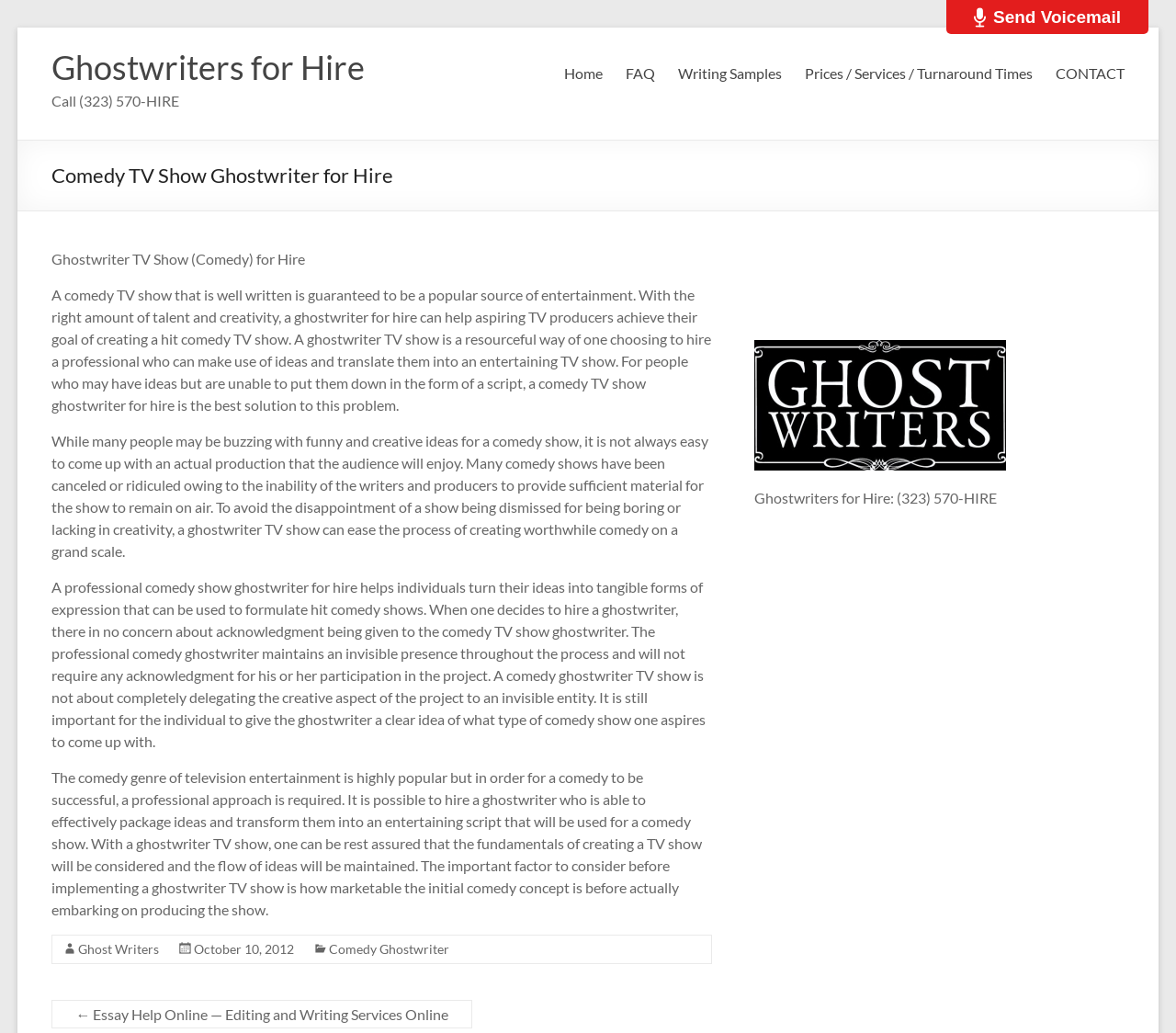Can you determine the main header of this webpage?

Comedy TV Show Ghostwriter for Hire